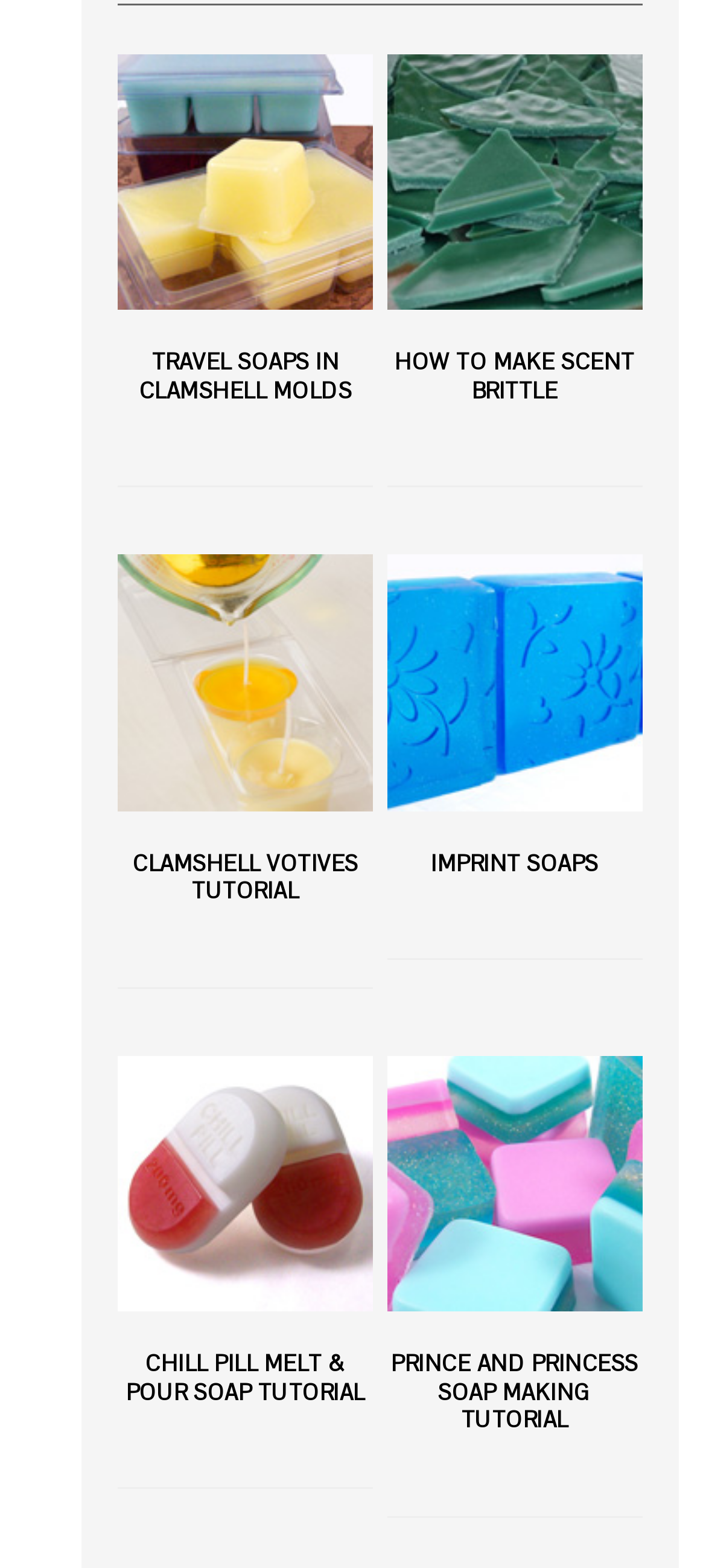Find the bounding box coordinates of the clickable region needed to perform the following instruction: "Explore Imprint Soaps page". The coordinates should be provided as four float numbers between 0 and 1, i.e., [left, top, right, bottom].

[0.548, 0.354, 0.91, 0.517]